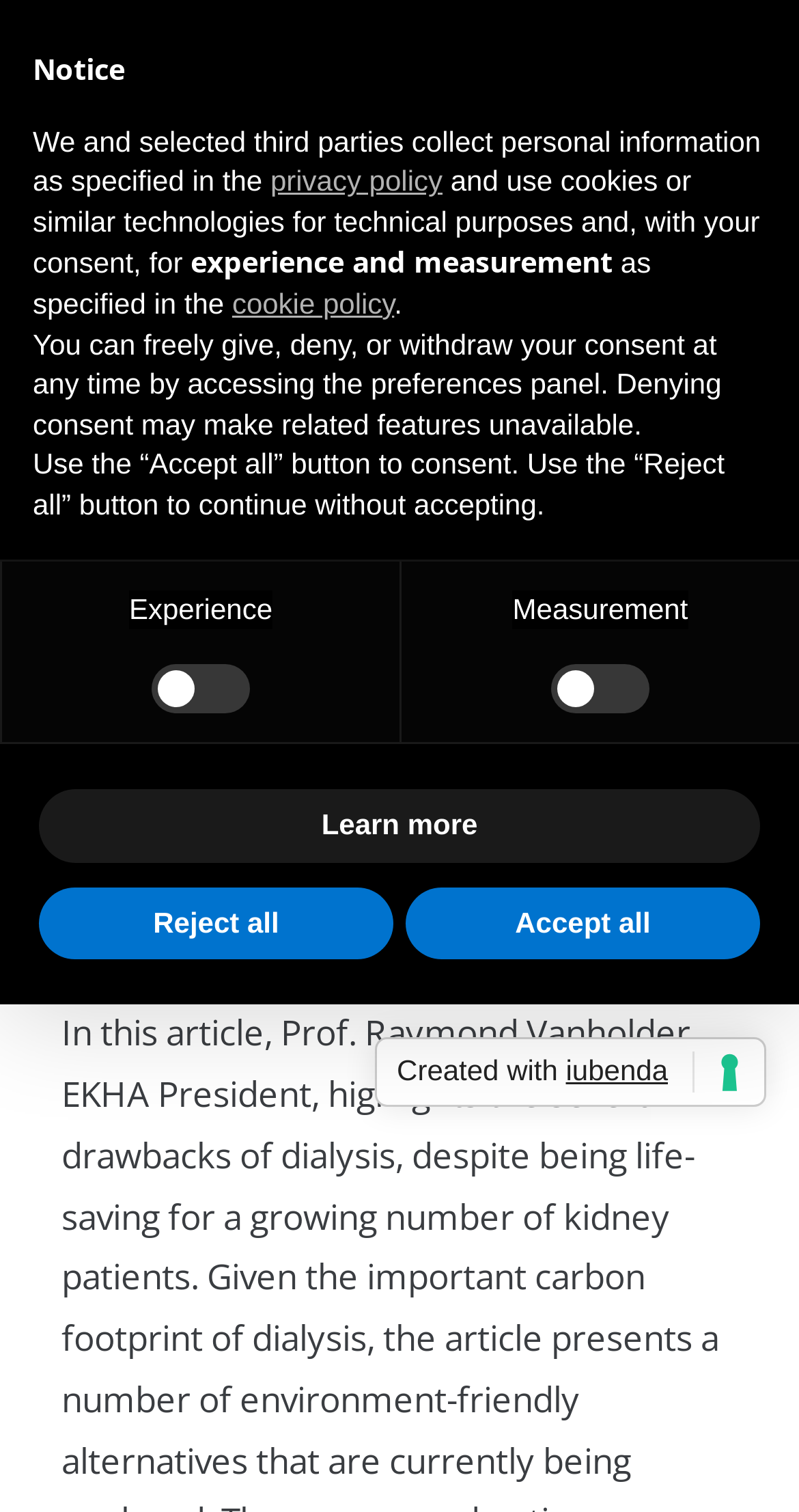Articulate a complete and detailed caption of the webpage elements.

The webpage is about "Future Directions for Dialysis" and is presented by EKHA. At the top left corner, there is a link to EKHA, accompanied by an image of the EKHA logo. Next to it, there is a heading that displays the title of the article, "Future Directions for Dialysis". Below the title, there is a static text showing the date "25 July 2022".

On the same level as the EKHA link, there is a notice dialog box that spans the entire width of the page. The notice dialog box has a heading "Notice" and contains a block of text that explains how the website collects personal information and uses cookies. The text also provides links to the privacy policy and cookie policy. Below the text, there are two checkboxes for "Experience" and "Measurement", which are unchecked by default. 

Further down, there are three buttons: "Learn more", "Reject all", and "Accept all". The "Learn more" button is located at the top left of the button group, while the "Reject all" and "Accept all" buttons are located at the bottom left and right, respectively. 

At the bottom right corner of the page, there is a link to "Created with iubenda".